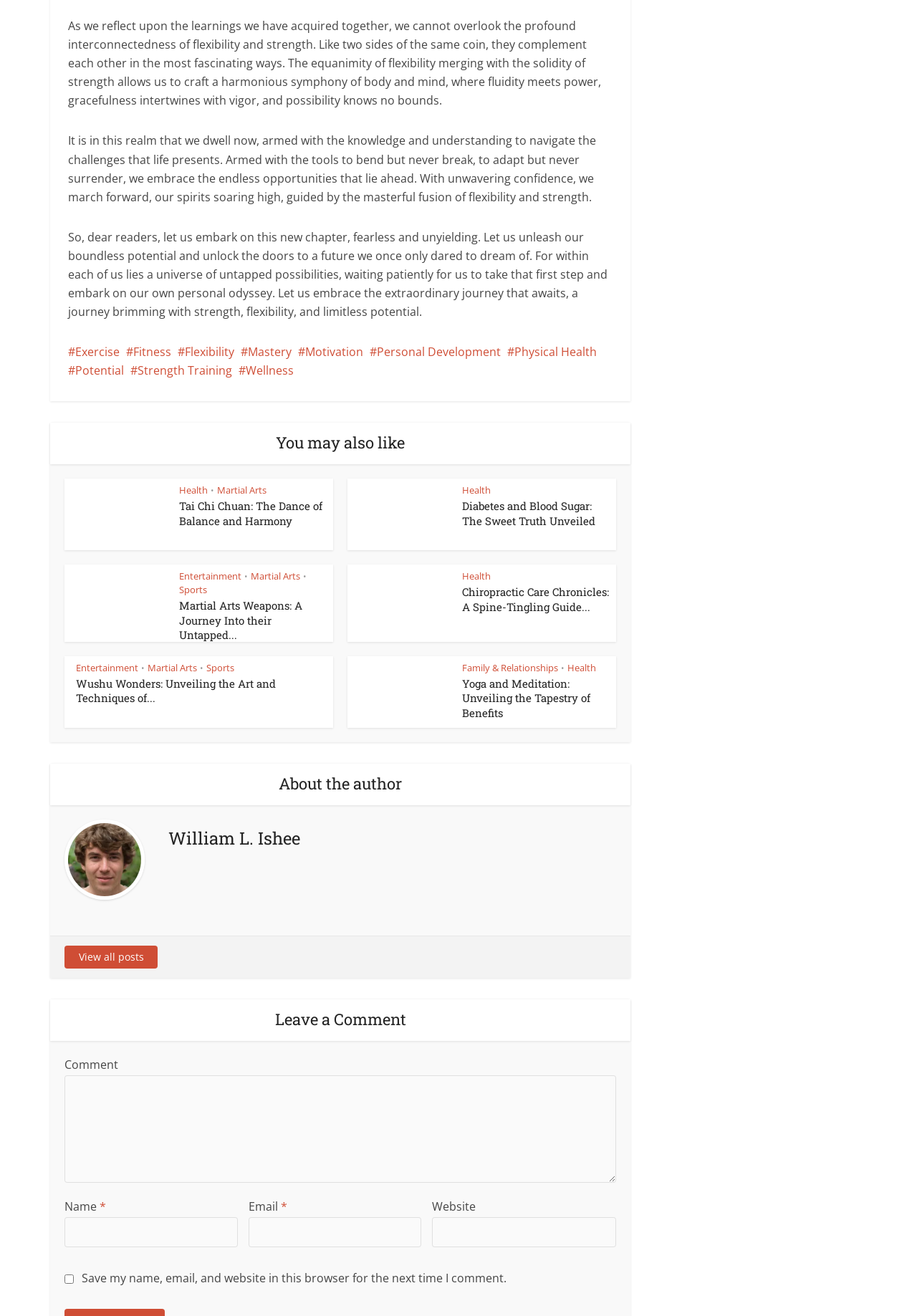Refer to the image and answer the question with as much detail as possible: What is the main theme of the articles on this webpage?

Based on the various article headings and images, it appears that the main theme of the articles on this webpage is related to health and fitness, including topics such as martial arts, yoga, and physical health.